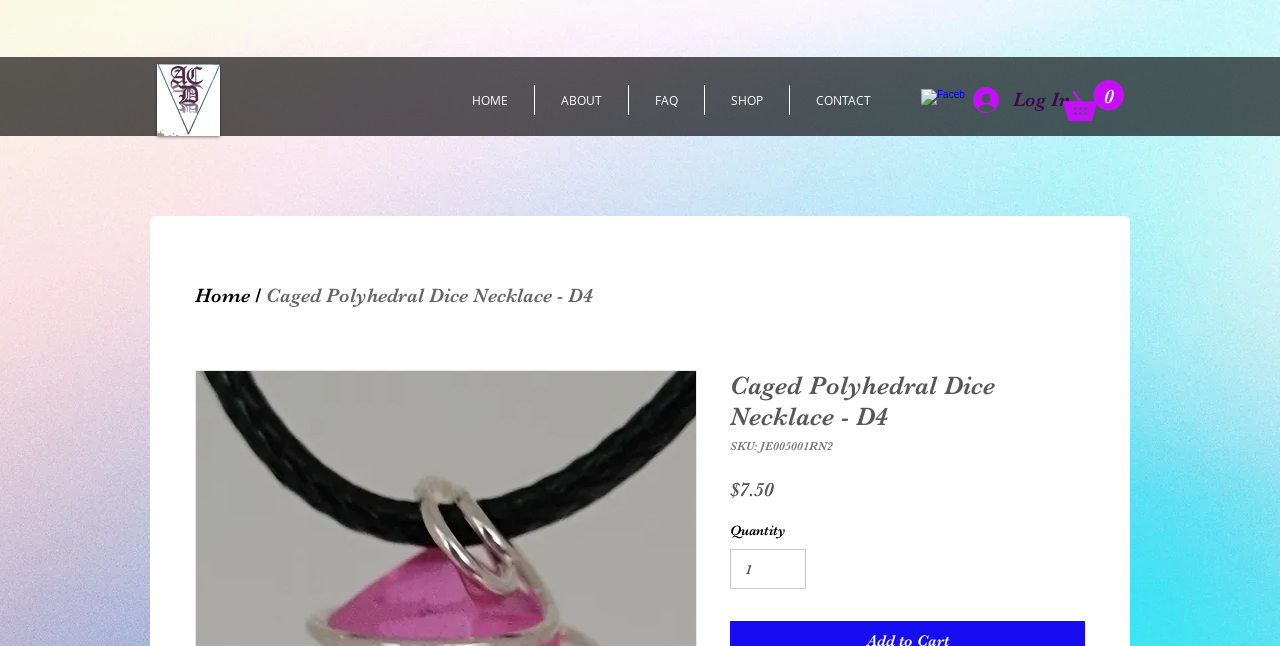Locate the bounding box coordinates for the element described below: "共享 在 Facebook 上共享". The coordinates must be four float values between 0 and 1, formatted as [left, top, right, bottom].

None